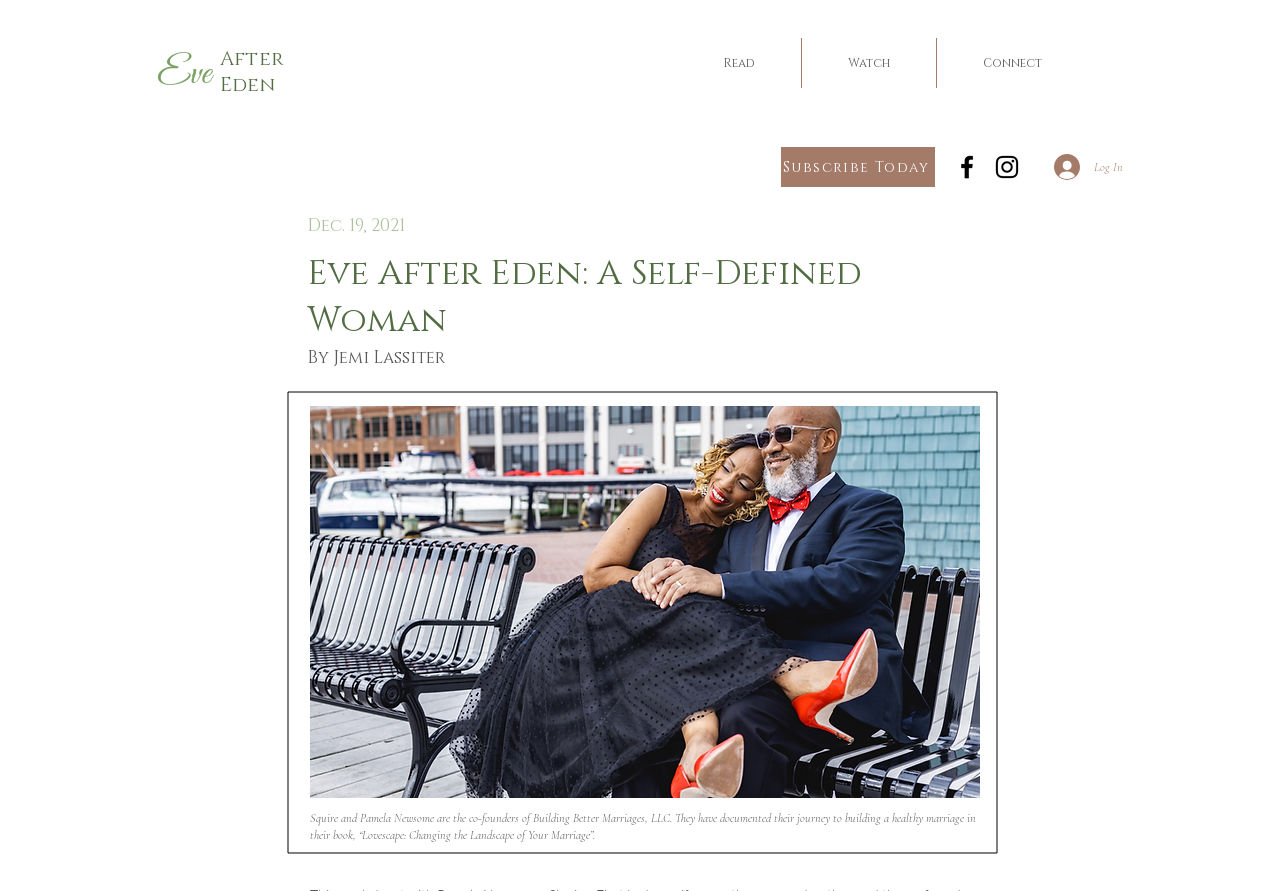Who is the author of the latest article?
Please give a detailed answer to the question using the information shown in the image.

The author of the latest article can be found in the heading element with the text 'By Jemi Lassiter', which is located below the title of the article.